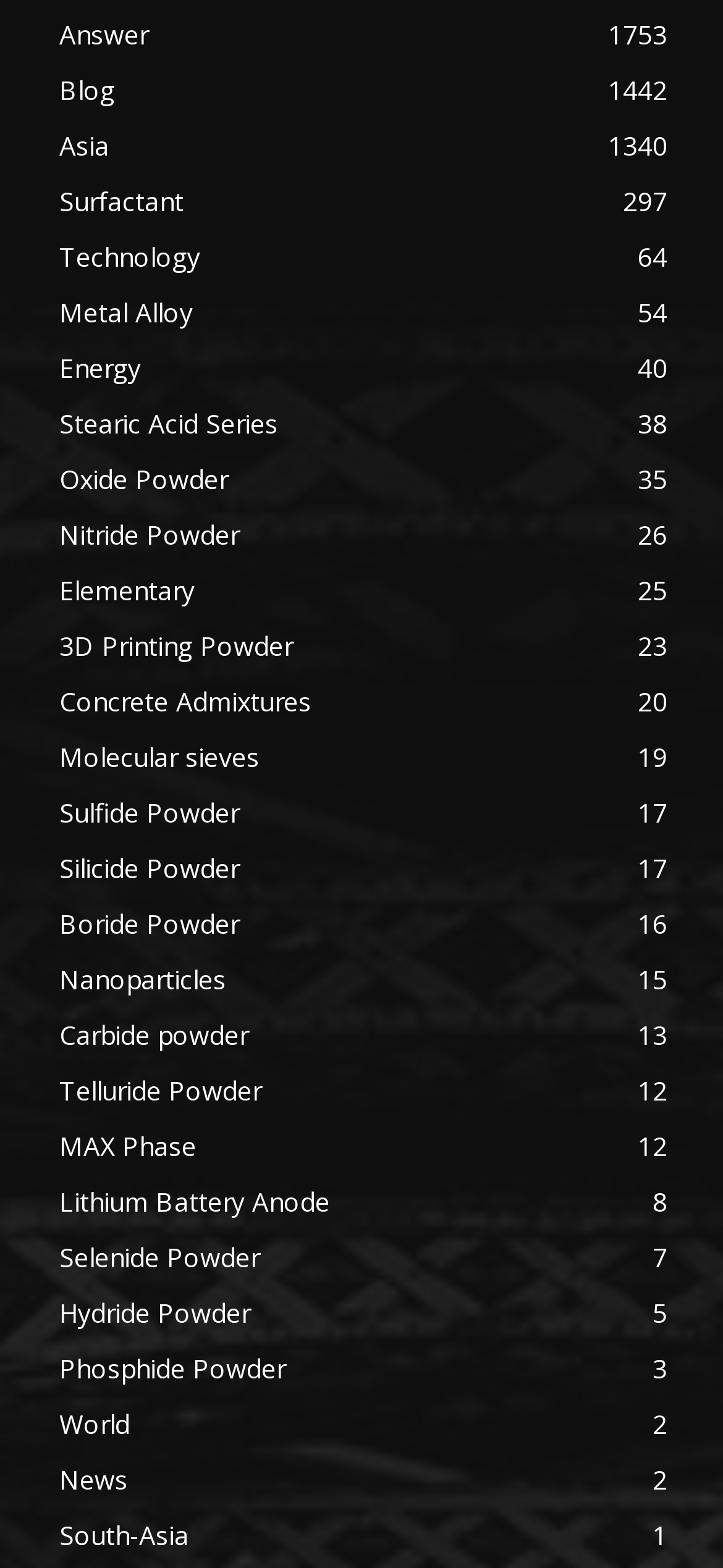Bounding box coordinates should be provided in the format (top-left x, top-left y, bottom-right x, bottom-right y) with all values between 0 and 1. Identify the bounding box for this UI element: Elementary25

[0.082, 0.365, 0.269, 0.388]